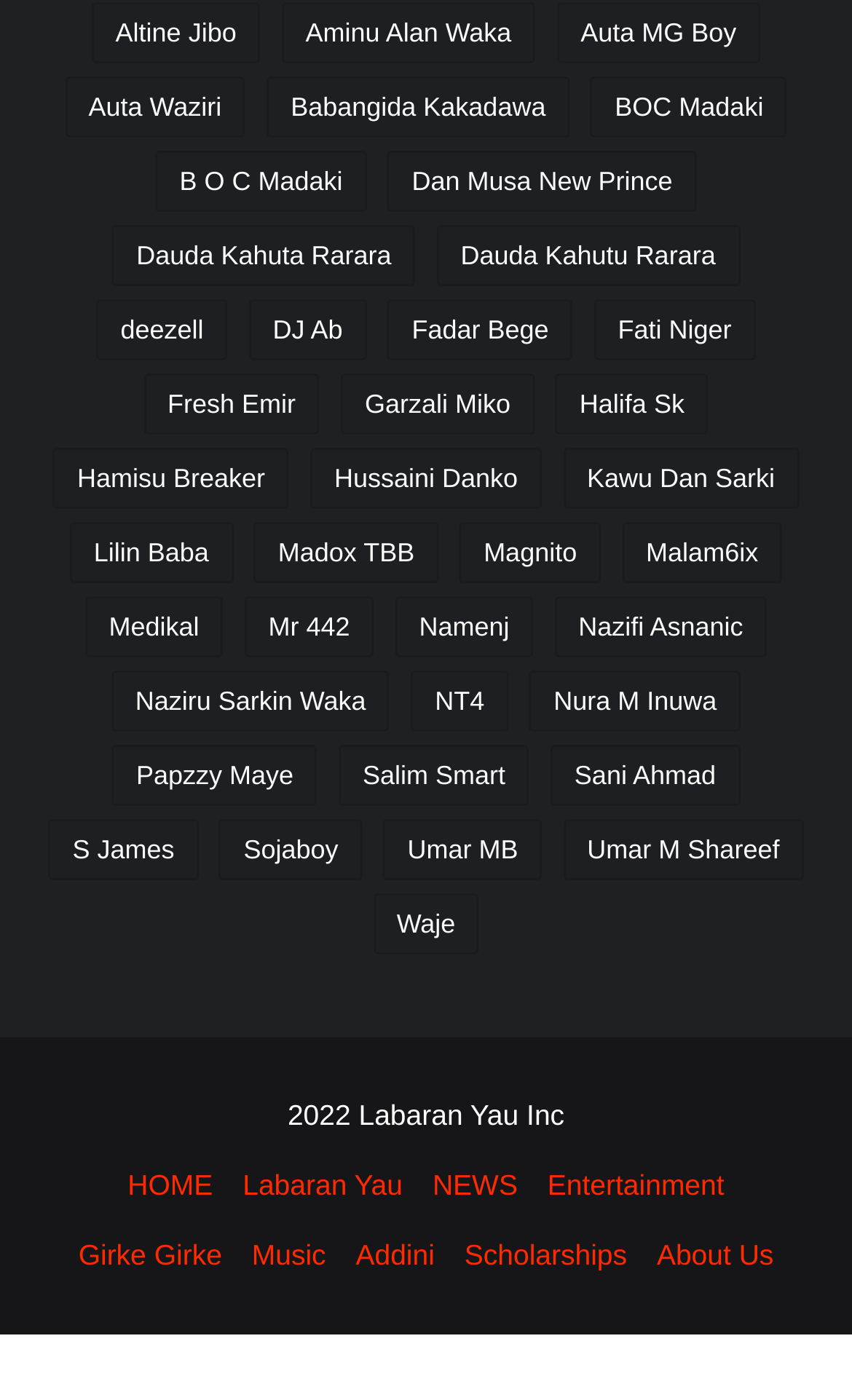What is the name of the first link on the webpage?
Look at the image and answer the question with a single word or phrase.

Altine Jibo